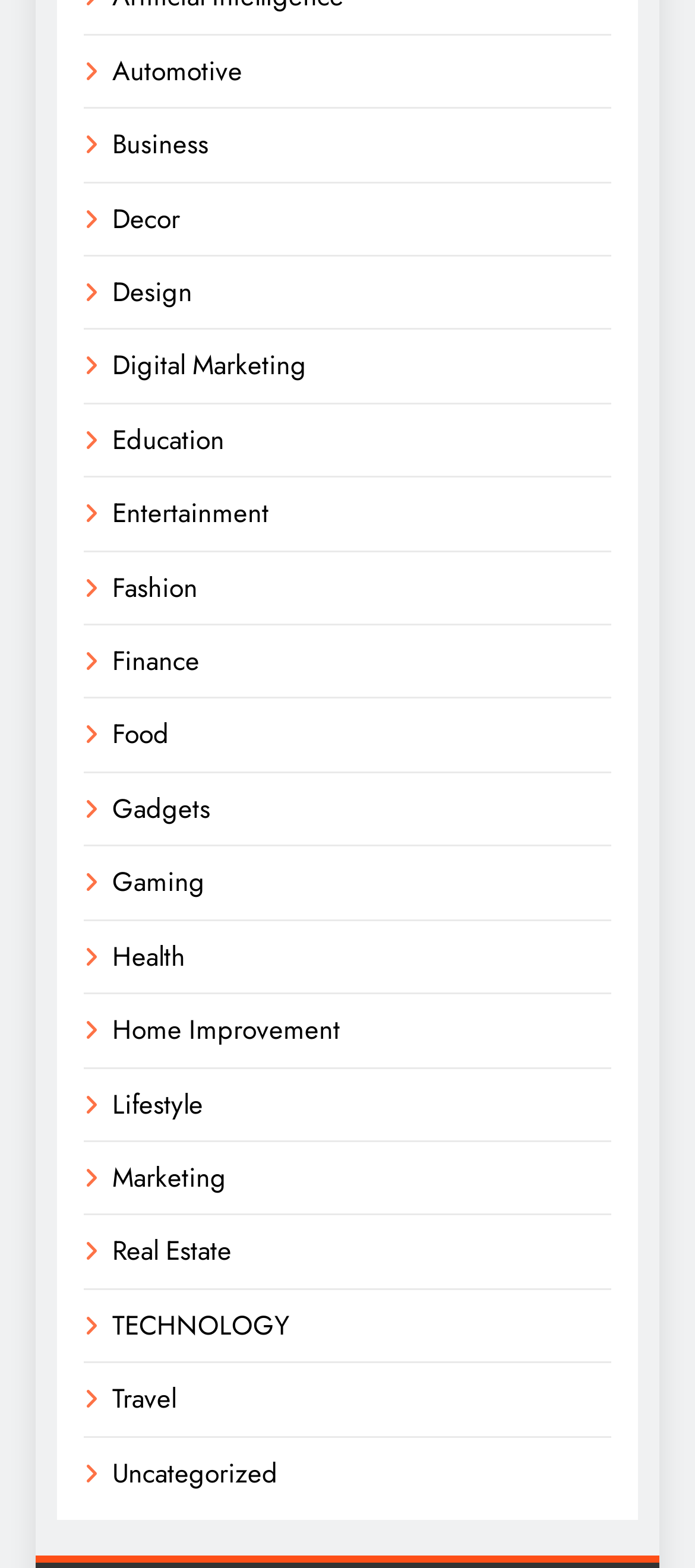Given the element description Digital Marketing, specify the bounding box coordinates of the corresponding UI element in the format (top-left x, top-left y, bottom-right x, bottom-right y). All values must be between 0 and 1.

[0.162, 0.221, 0.441, 0.246]